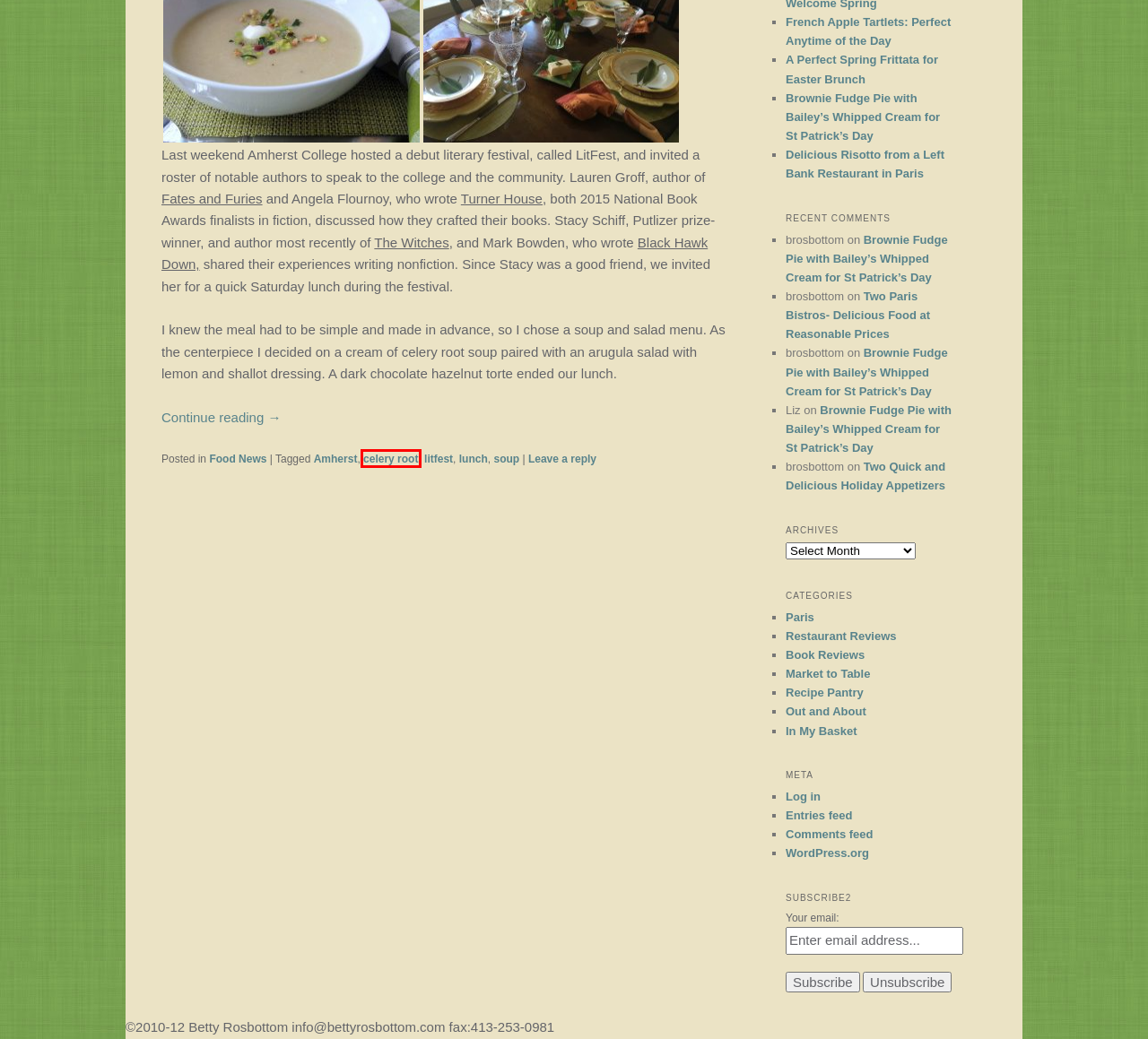You are provided a screenshot of a webpage featuring a red bounding box around a UI element. Choose the webpage description that most accurately represents the new webpage after clicking the element within the red bounding box. Here are the candidates:
A. Two Paris Bistros- Delicious Food at Reasonable Prices | Betty Rosbottom
B. Food News | Betty Rosbottom
C. Log In ‹ Betty Rosbottom — WordPress
D. Two Quick and Delicious Holiday Appetizers | Betty Rosbottom
E. French Apple Tartlets: Perfect Anytime of the Day | Betty Rosbottom
F. Delicious Risotto from a Left Bank Restaurant in Paris | Betty Rosbottom
G. celery root | Betty Rosbottom
H. A Perfect Spring Frittata for Easter Brunch | Betty Rosbottom

G